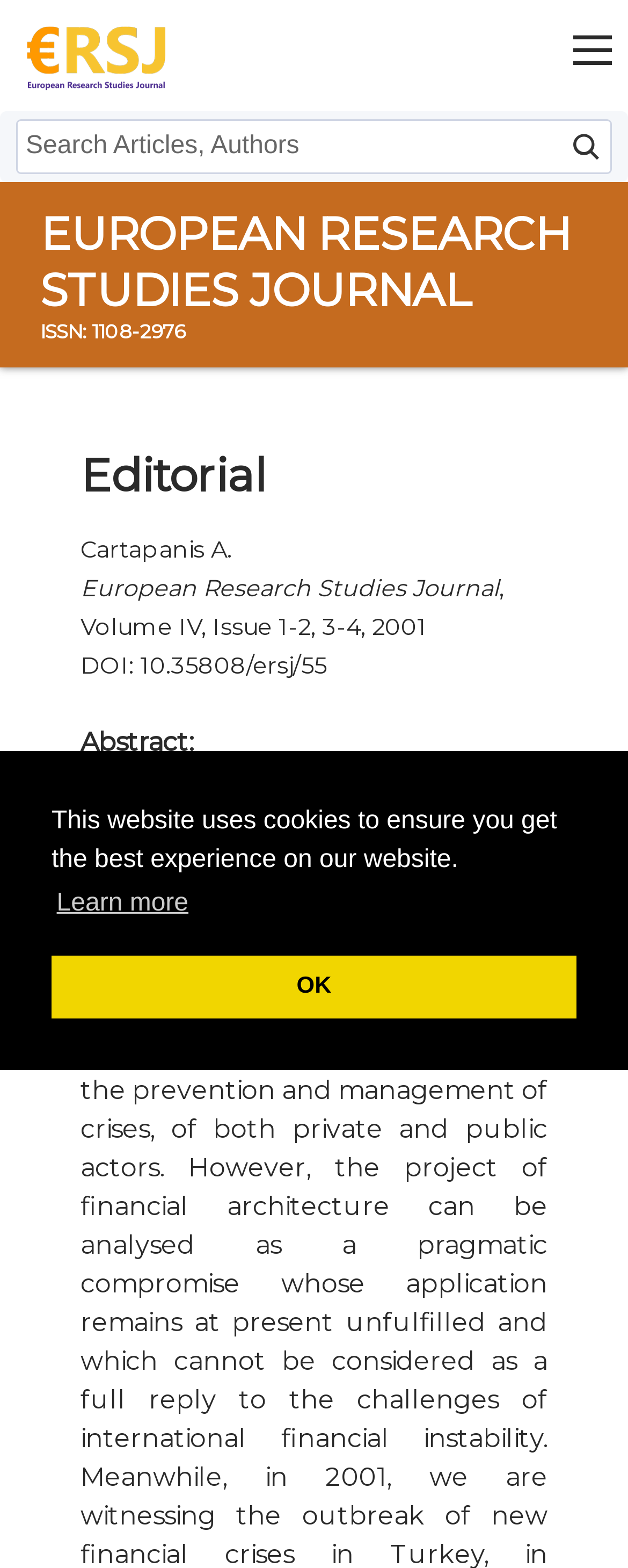Find the bounding box coordinates for the UI element that matches this description: "Submission".

[0.0, 0.305, 1.0, 0.352]